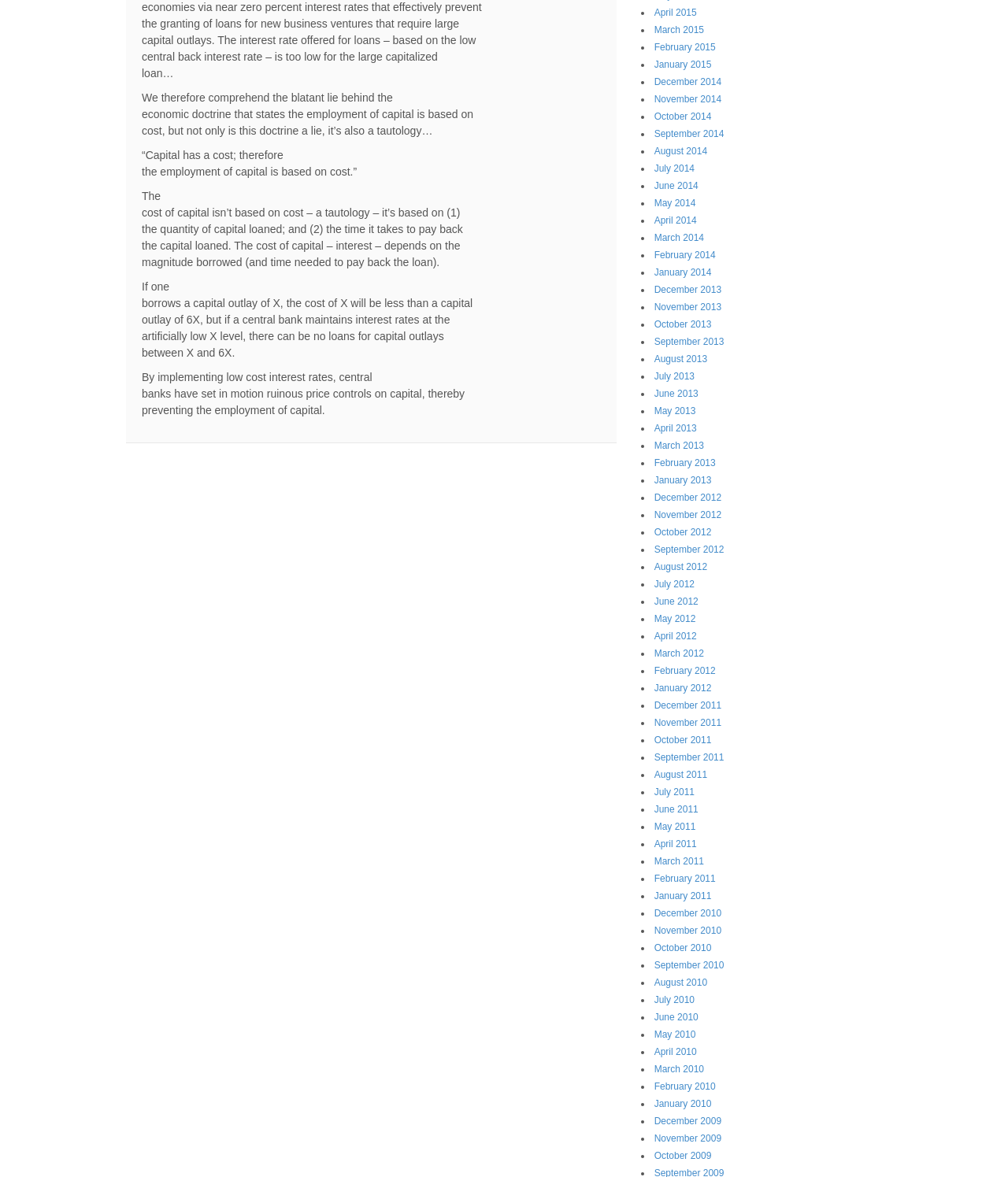How many links are listed on the webpage?
Please provide a single word or phrase as your answer based on the image.

30